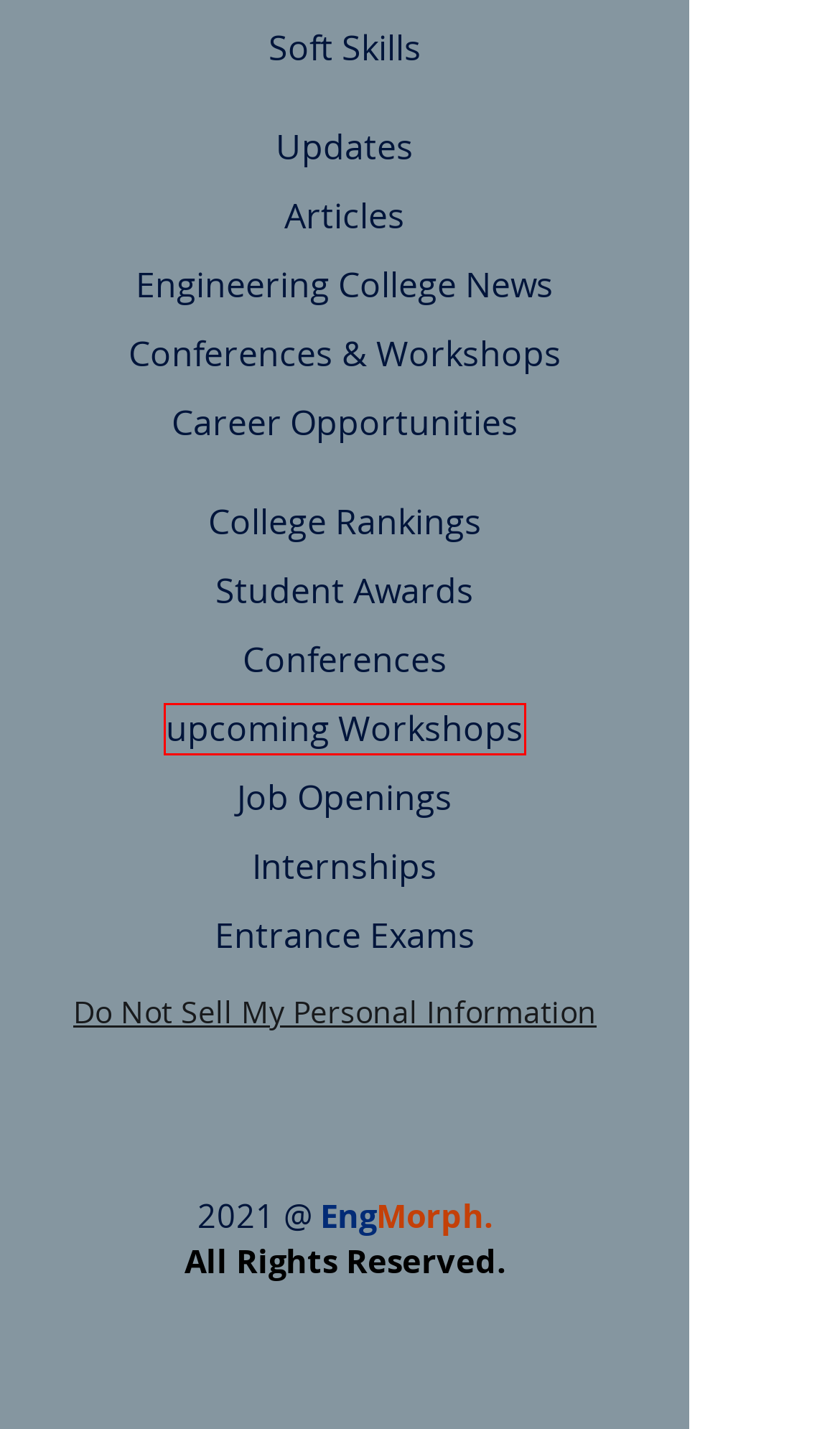Look at the screenshot of the webpage and find the element within the red bounding box. Choose the webpage description that best fits the new webpage that will appear after clicking the element. Here are the candidates:
A. Upcoming Engineering Conferences
B. Entrance Exams for Engineering Students
C. Technical Events
D. Career Opportunities for Engineering Students/Graduates
E. Job Openings for Engineering Graduates/Students
F. Latest Engineering Articles
G. EngMorph | CAD & CAE Training
H. Workshops and Competitions

H